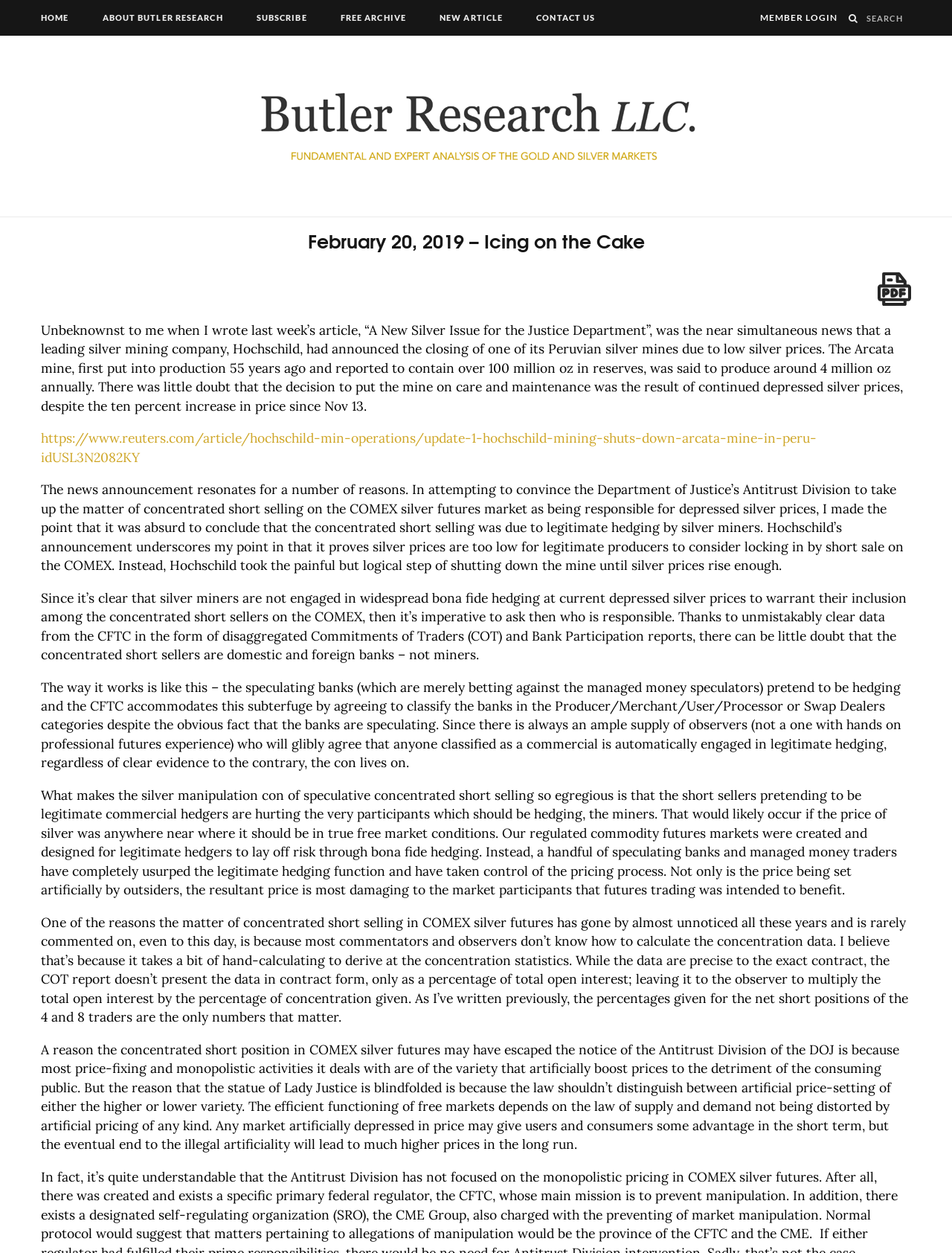What is the purpose of the 'Generate PDF' button?
Please describe in detail the information shown in the image to answer the question.

The 'Generate PDF' button is located at the top of the webpage, with a bounding box of [0.922, 0.217, 0.957, 0.244]. It is likely used to generate a PDF version of the current webpage or article.